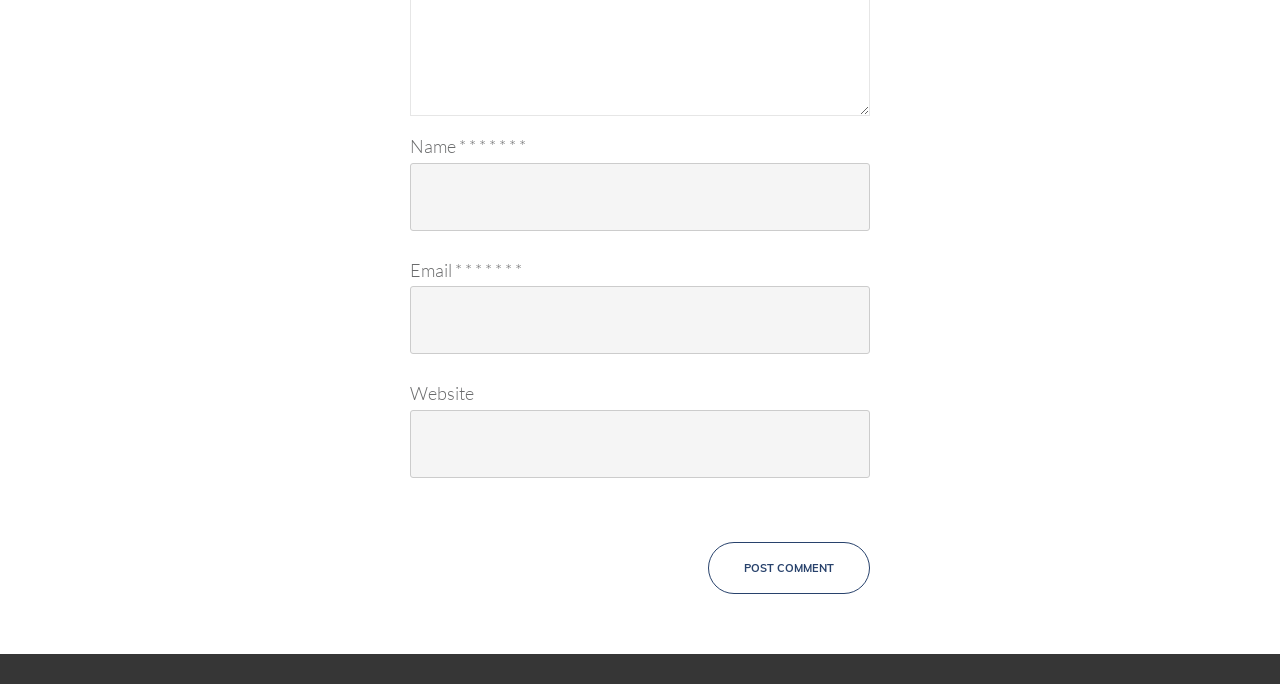Locate the bounding box for the described UI element: "parent_node: Website name="url"". Ensure the coordinates are four float numbers between 0 and 1, formatted as [left, top, right, bottom].

[0.32, 0.599, 0.68, 0.699]